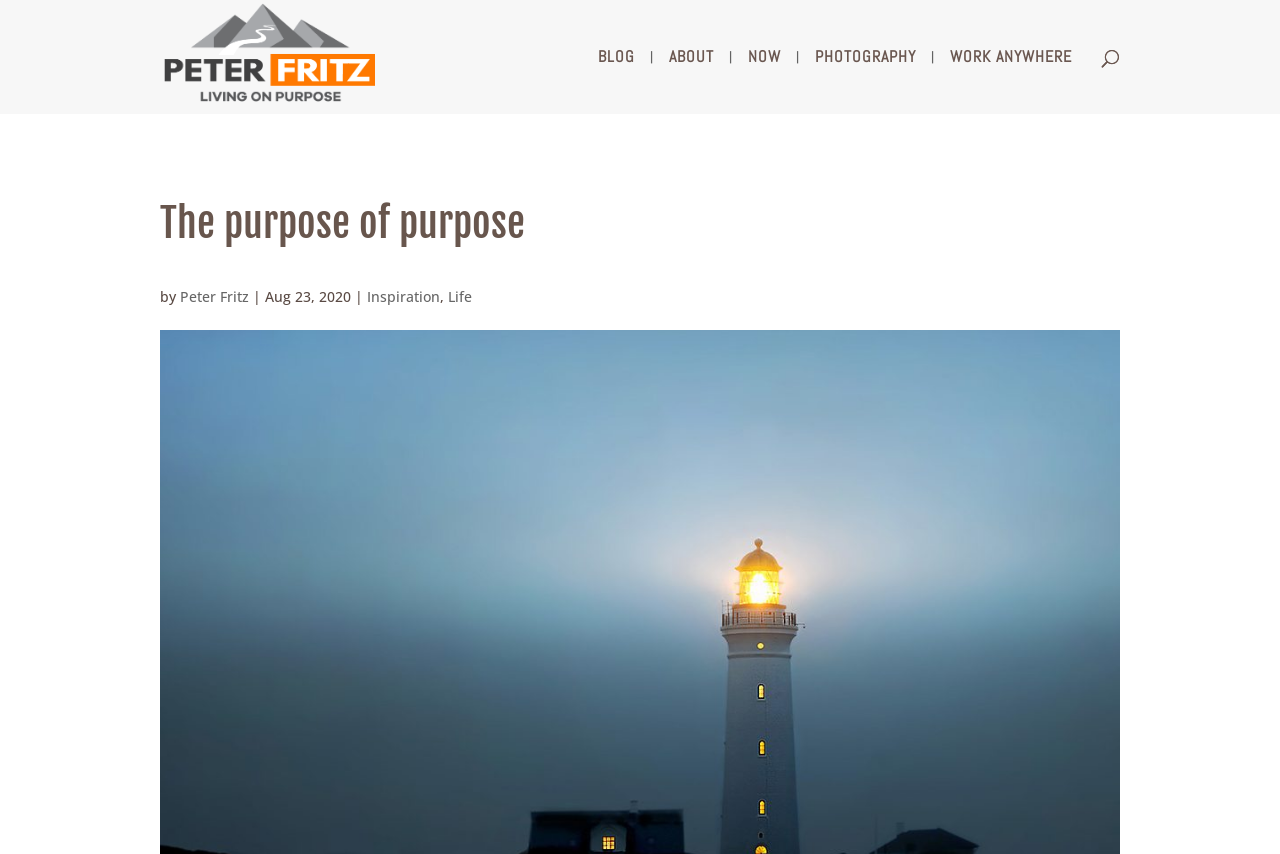Give a concise answer using only one word or phrase for this question:
How many categories are listed in the top navigation bar?

5